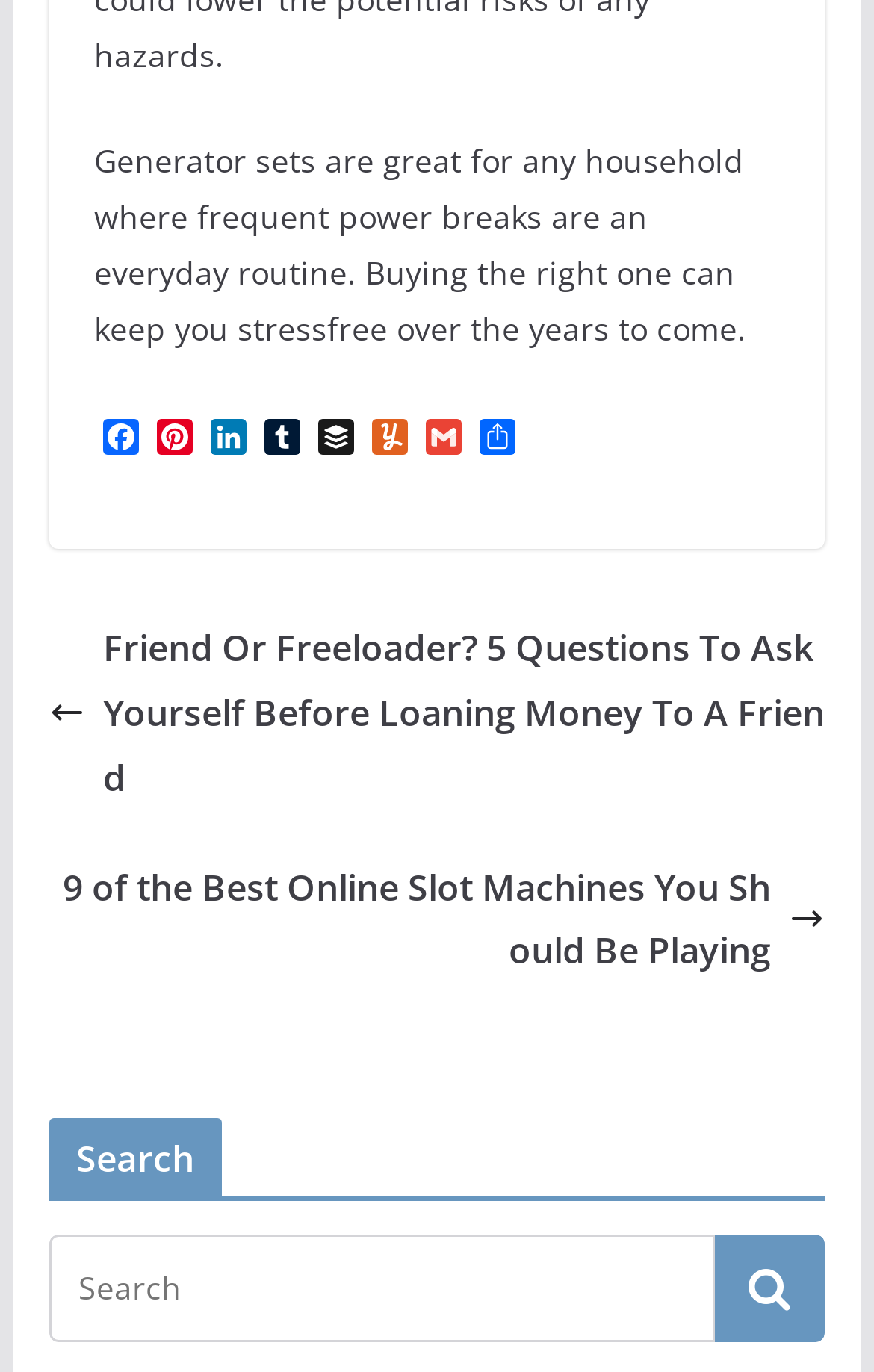Please give a concise answer to this question using a single word or phrase: 
How many images are present on the webpage?

2